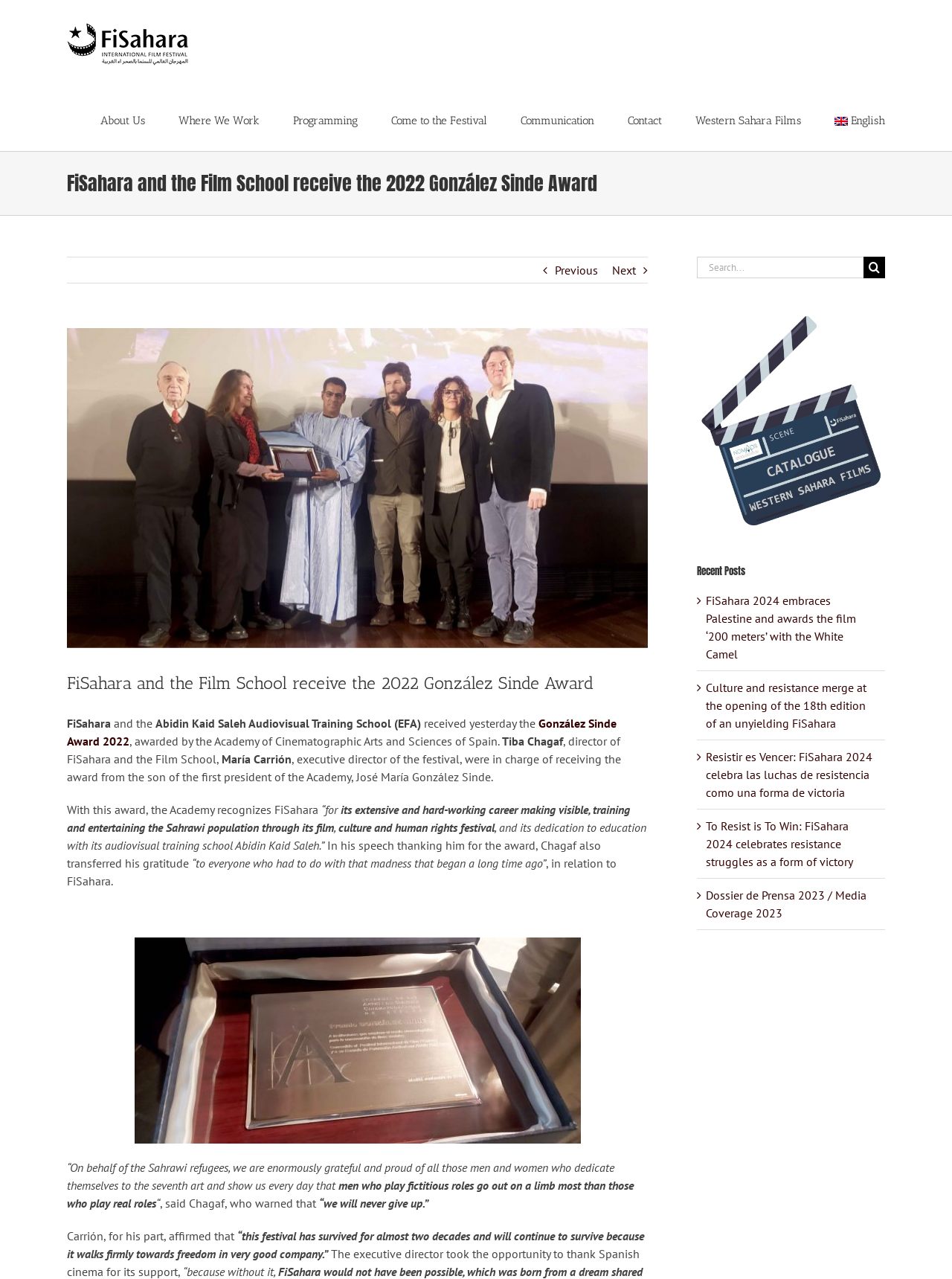Kindly determine the bounding box coordinates for the clickable area to achieve the given instruction: "Search for something".

[0.732, 0.201, 0.907, 0.218]